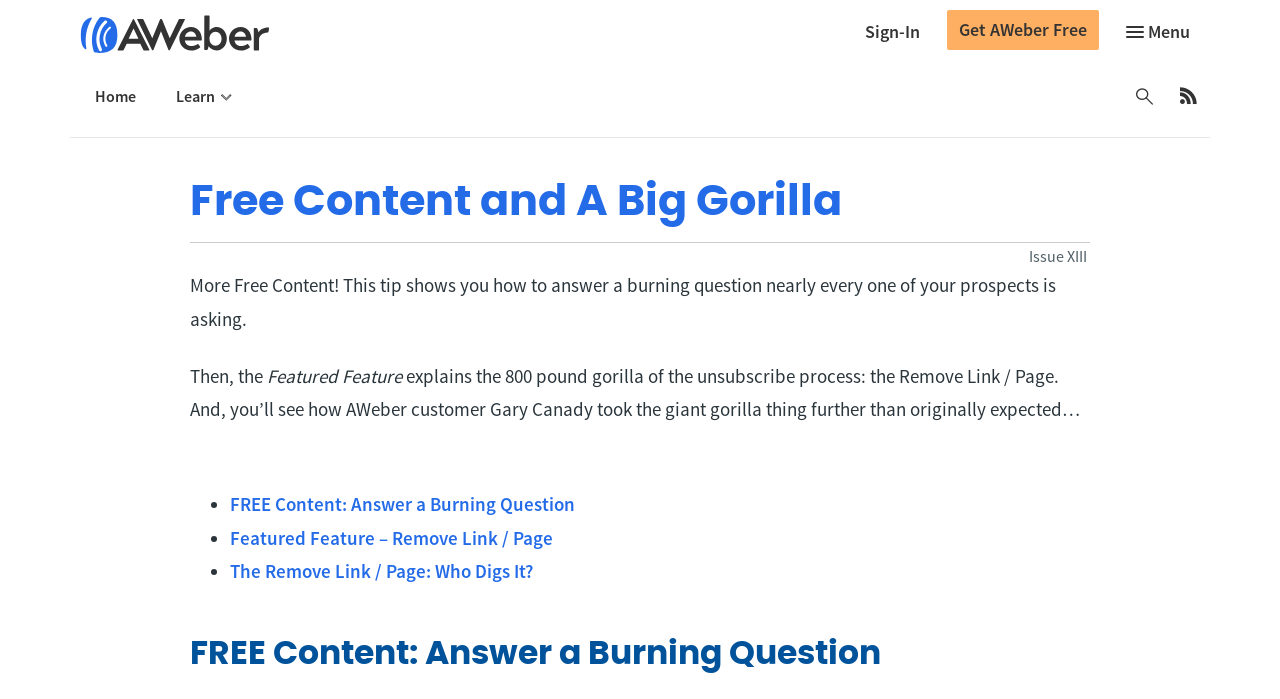Given the element description: "Home", predict the bounding box coordinates of this UI element. The coordinates must be four float numbers between 0 and 1, given as [left, top, right, bottom].

[0.062, 0.106, 0.126, 0.169]